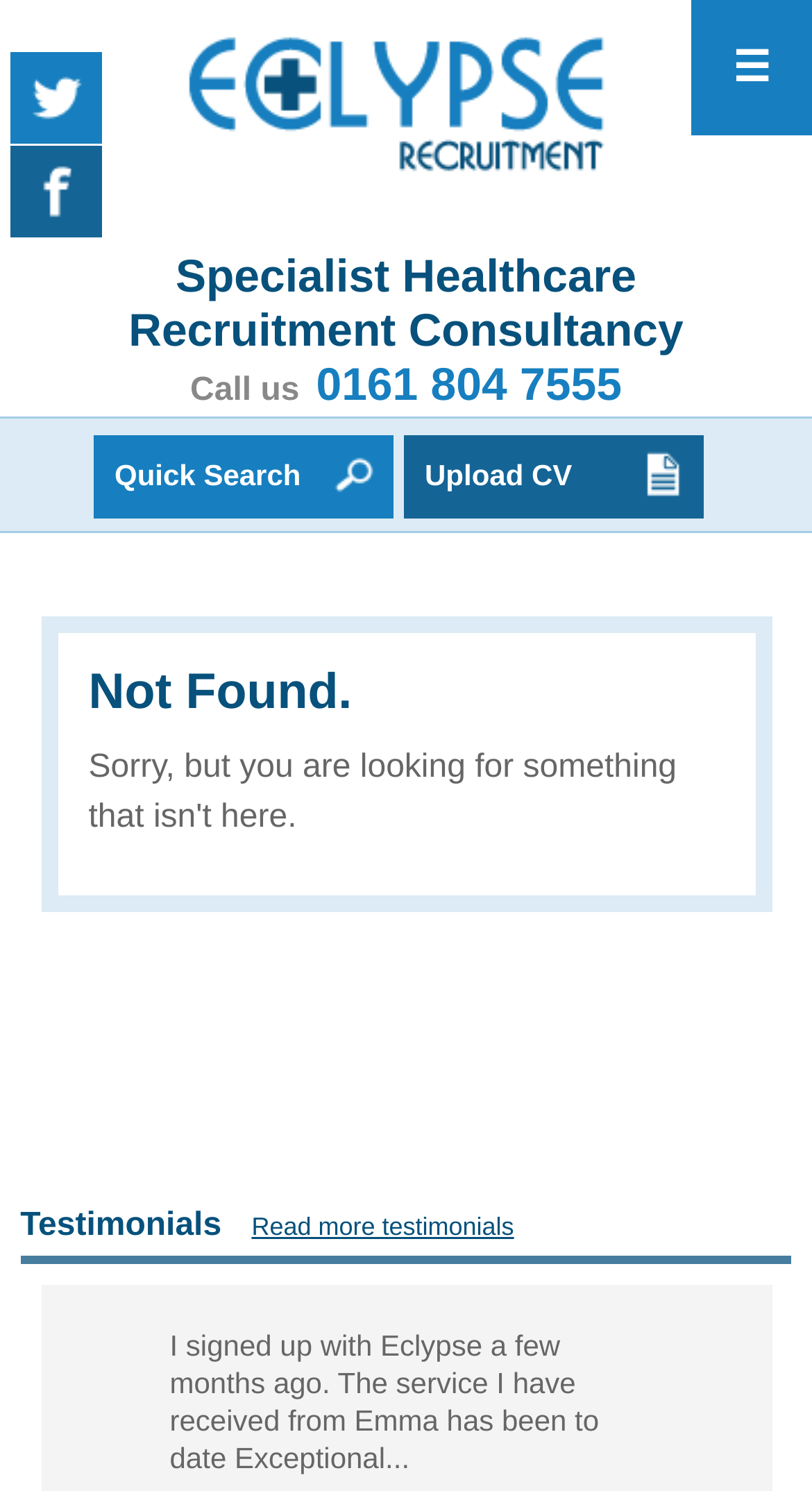Highlight the bounding box coordinates of the region I should click on to meet the following instruction: "Quick Search".

[0.115, 0.292, 0.485, 0.348]